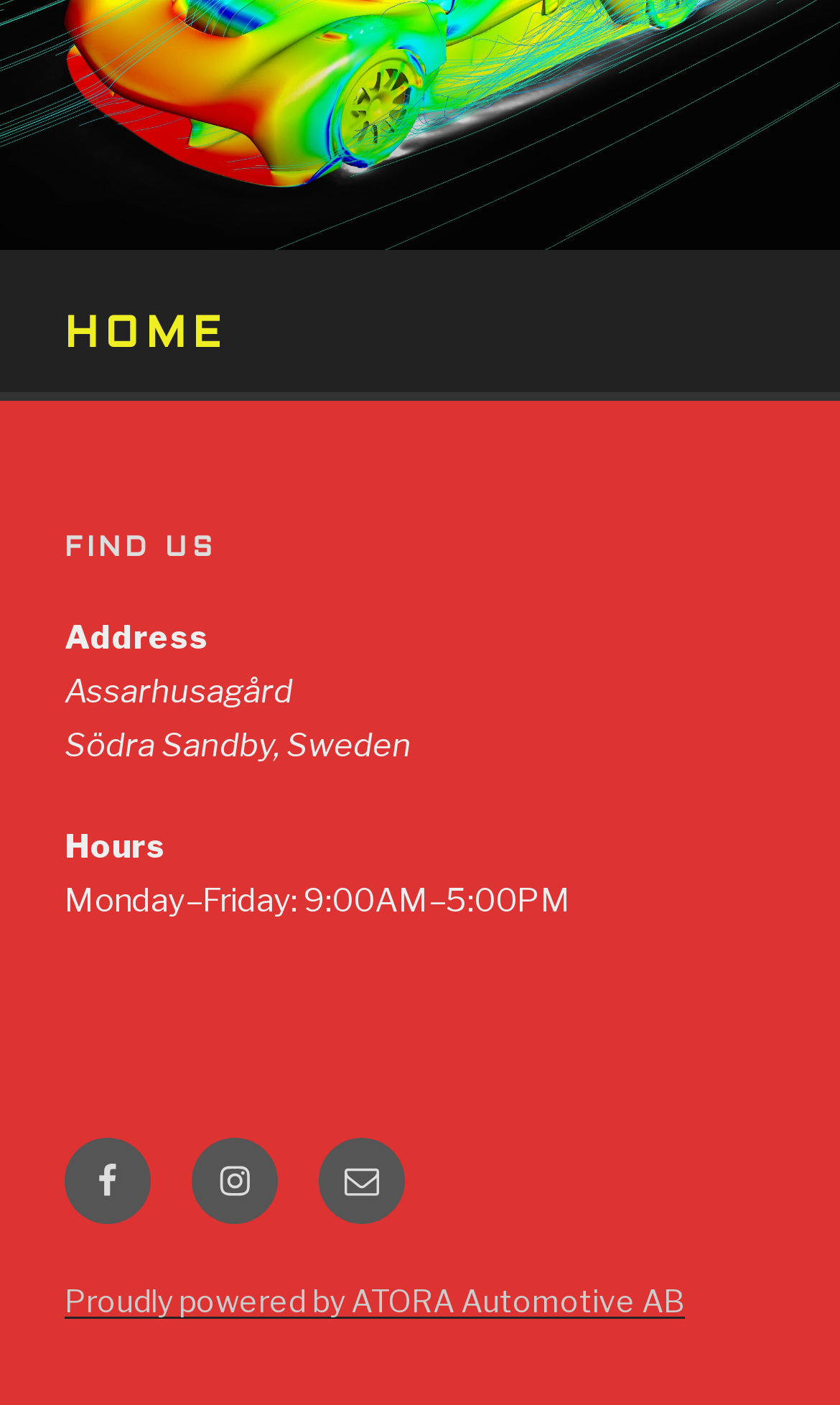What social media platforms are linked in the footer?
Can you provide an in-depth and detailed response to the question?

I found the social media links by looking at the footer section of the webpage, where it says 'Footer Social Links Menu' and lists the links to 'Facebook' and 'Instagram'.